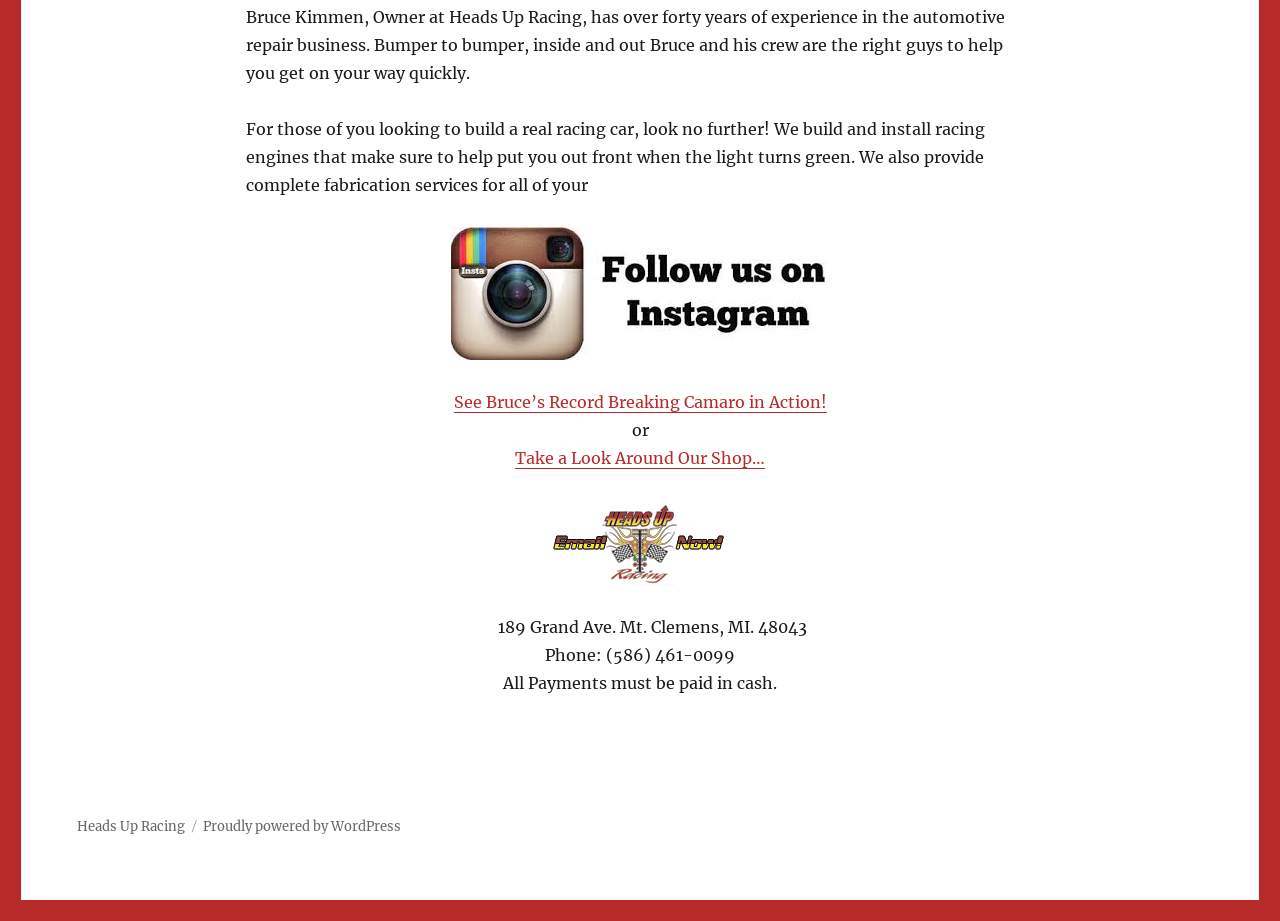Bounding box coordinates are given in the format (top-left x, top-left y, bottom-right x, bottom-right y). All values should be floating point numbers between 0 and 1. Provide the bounding box coordinate for the UI element described as: Proudly powered by WordPress

[0.159, 0.888, 0.313, 0.907]